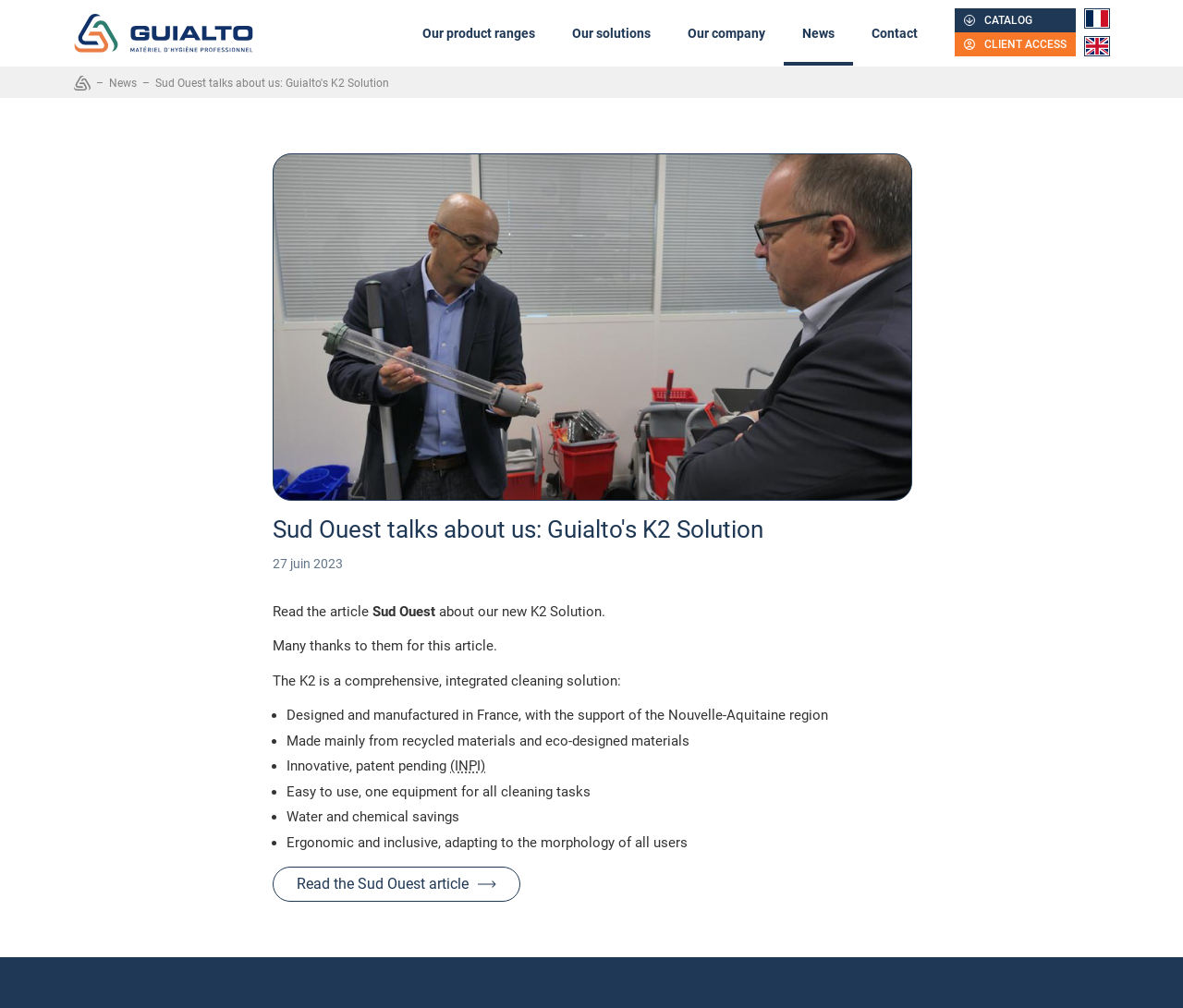Using the provided element description, identify the bounding box coordinates as (top-left x, top-left y, bottom-right x, bottom-right y). Ensure all values are between 0 and 1. Description: Our solutions See more

[0.468, 0.001, 0.566, 0.065]